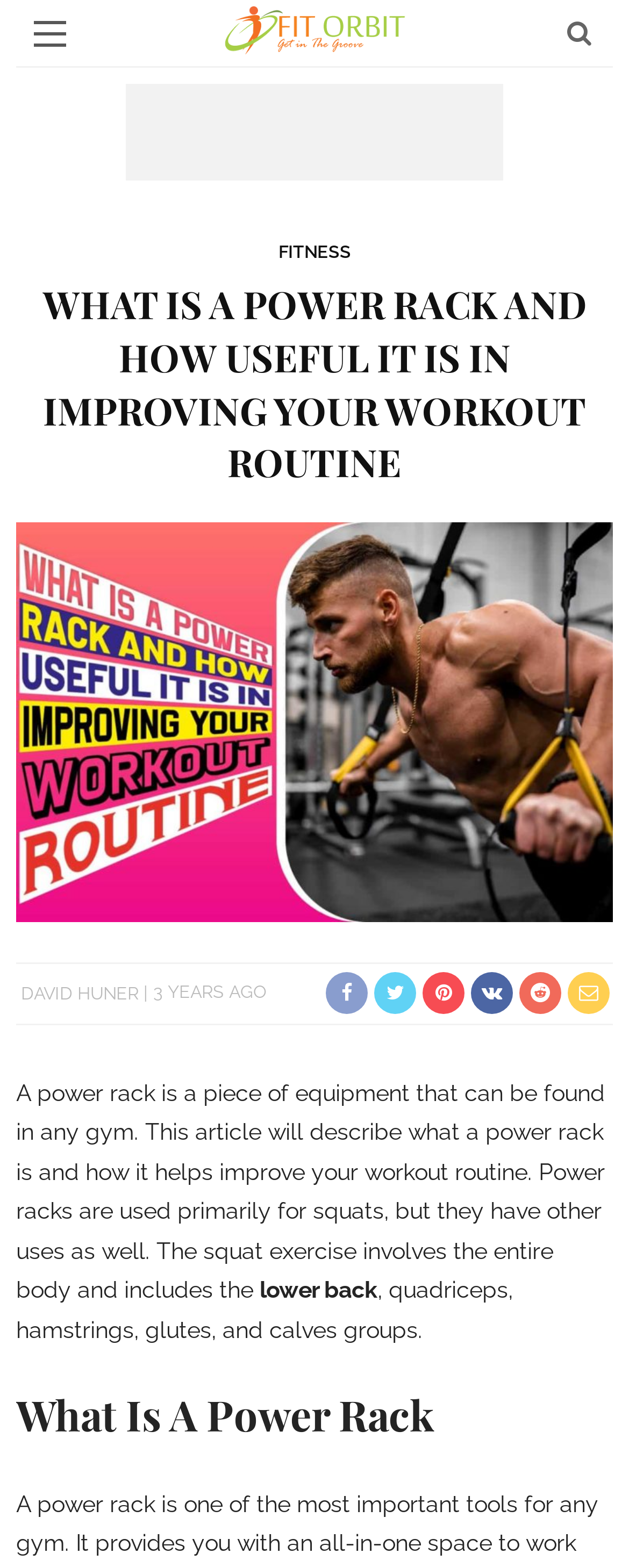Give a concise answer using only one word or phrase for this question:
How long ago was this article published?

3 YEARS AGO